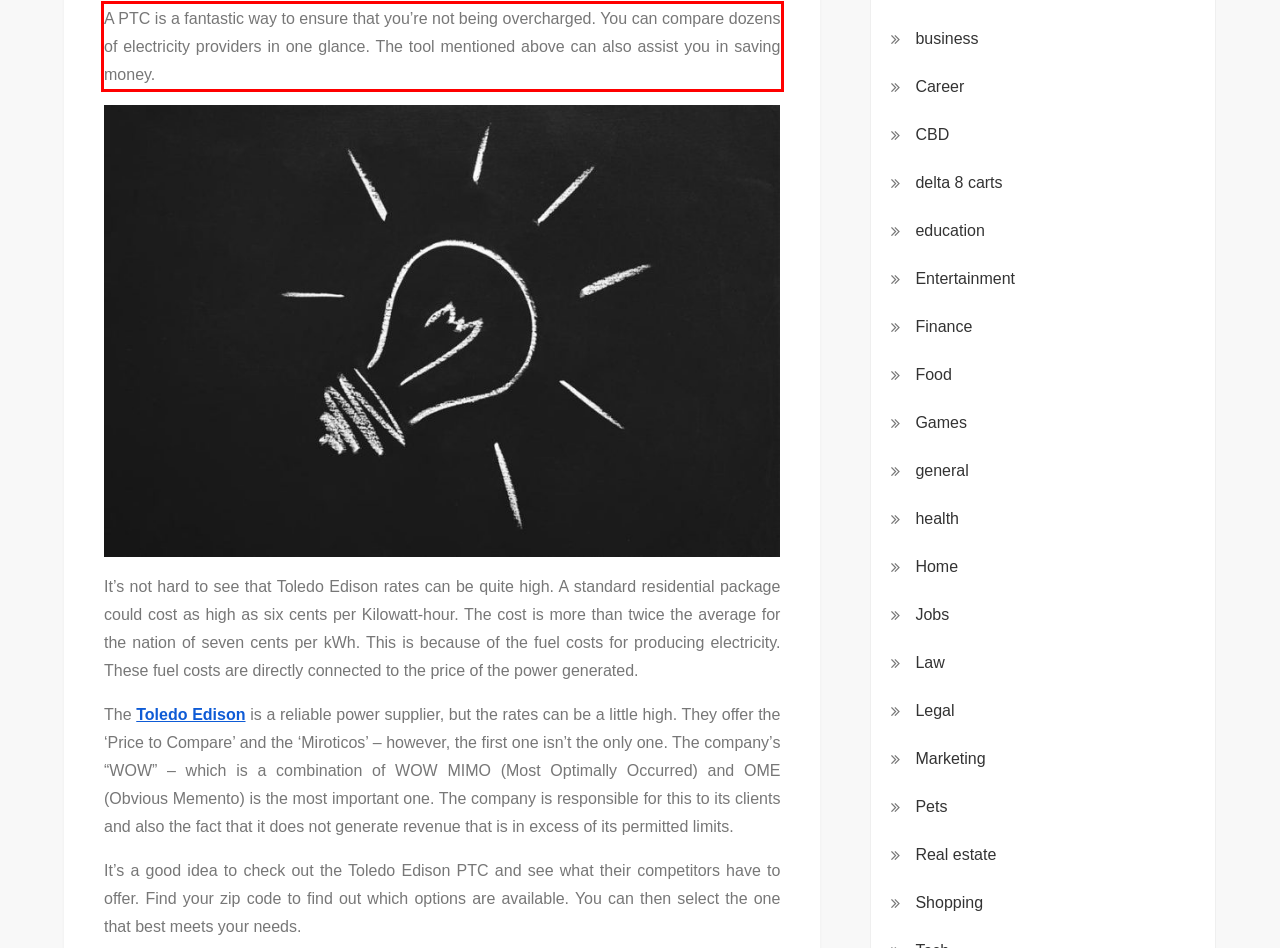Analyze the screenshot of a webpage where a red rectangle is bounding a UI element. Extract and generate the text content within this red bounding box.

A PTC is a fantastic way to ensure that you’re not being overcharged. You can compare dozens of electricity providers in one glance. The tool mentioned above can also assist you in saving money.